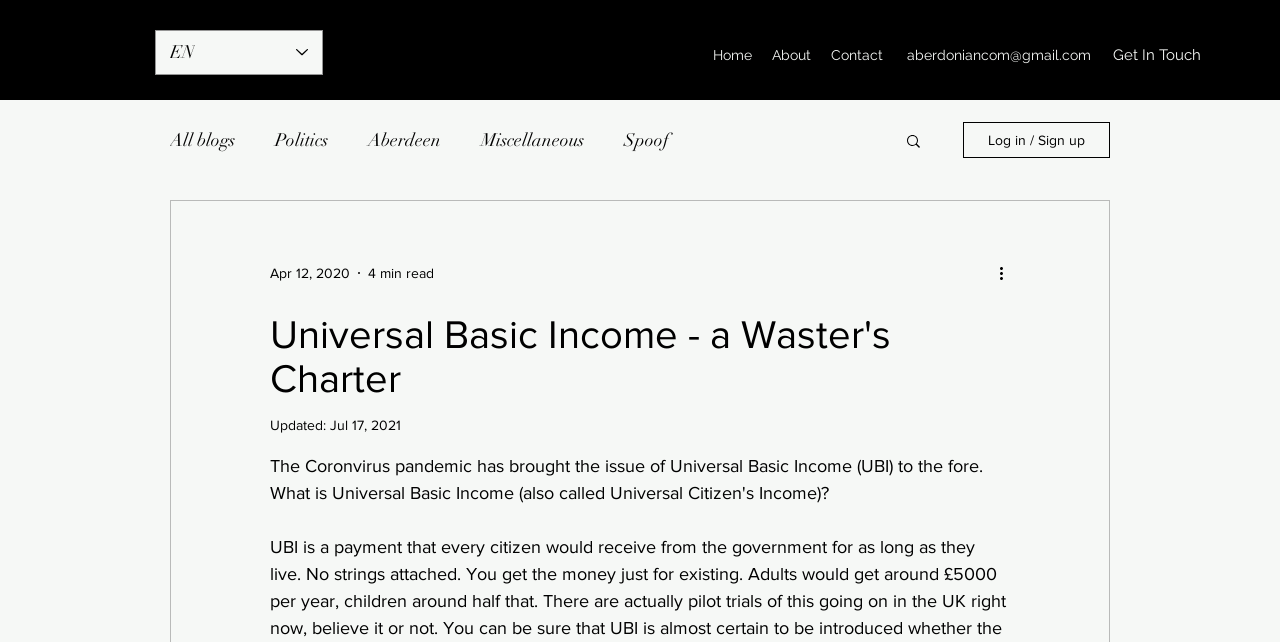Could you locate the bounding box coordinates for the section that should be clicked to accomplish this task: "Select language".

[0.121, 0.047, 0.252, 0.117]